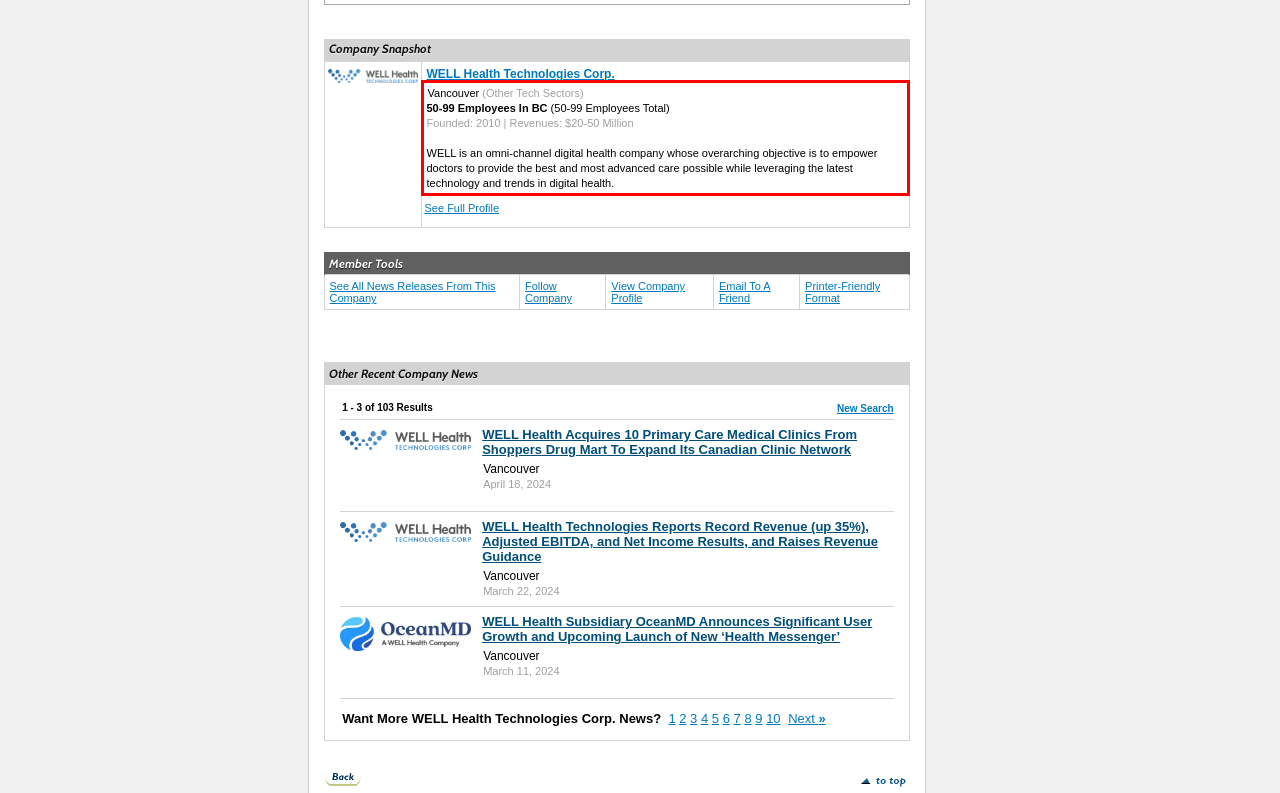Analyze the screenshot of a webpage where a red rectangle is bounding a UI element. Extract and generate the text content within this red bounding box.

Vancouver (Other Tech Sectors) 50-99 Employees In BC (50-99 Employees Total) Founded: 2010 | Revenues: $20-50 Million WELL is an omni-channel digital health company whose overarching objective is to empower doctors to provide the best and most advanced care possible while leveraging the latest technology and trends in digital health.